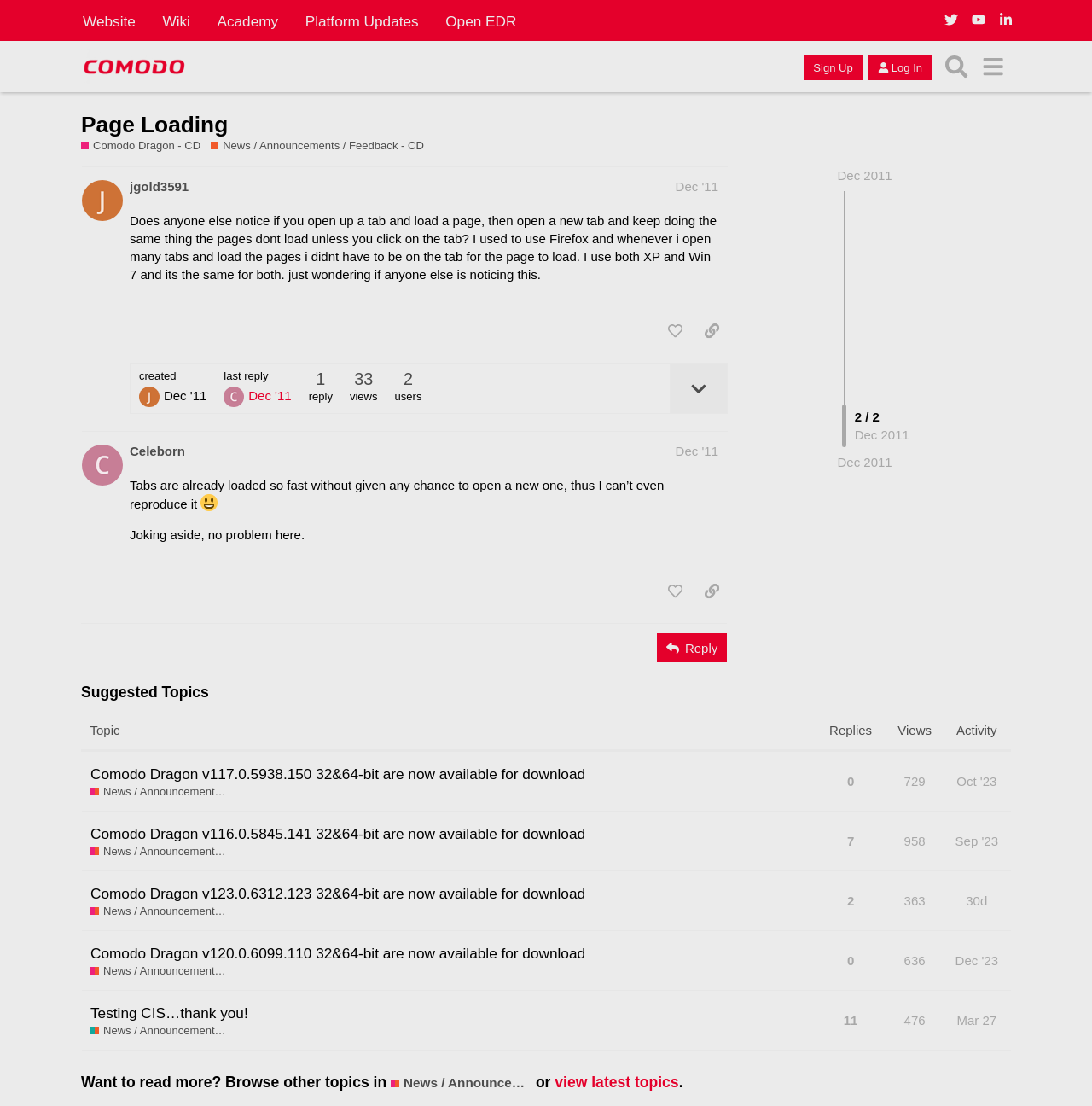Please provide a comprehensive answer to the question below using the information from the image: How many views does the topic 'Comodo Dragon v117.0.5938.150 32&64-bit are now available for download' have?

This information can be found in the 'Suggested Topics' section, where it lists the topic 'Comodo Dragon v117.0.5938.150 32&64-bit are now available for download' with 729 views.